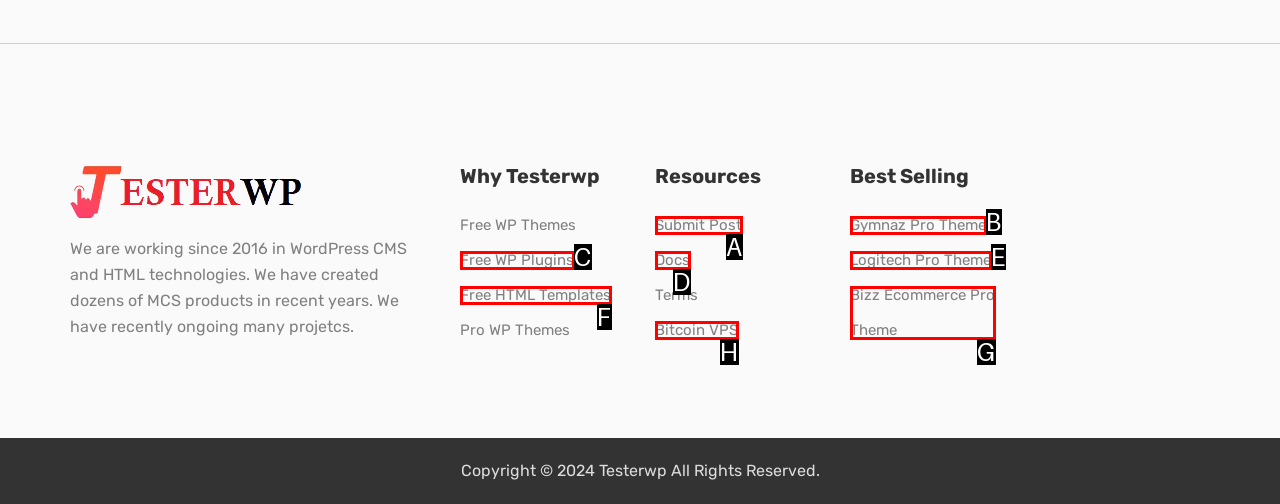Which option should you click on to fulfill this task: Submit a post? Answer with the letter of the correct choice.

A